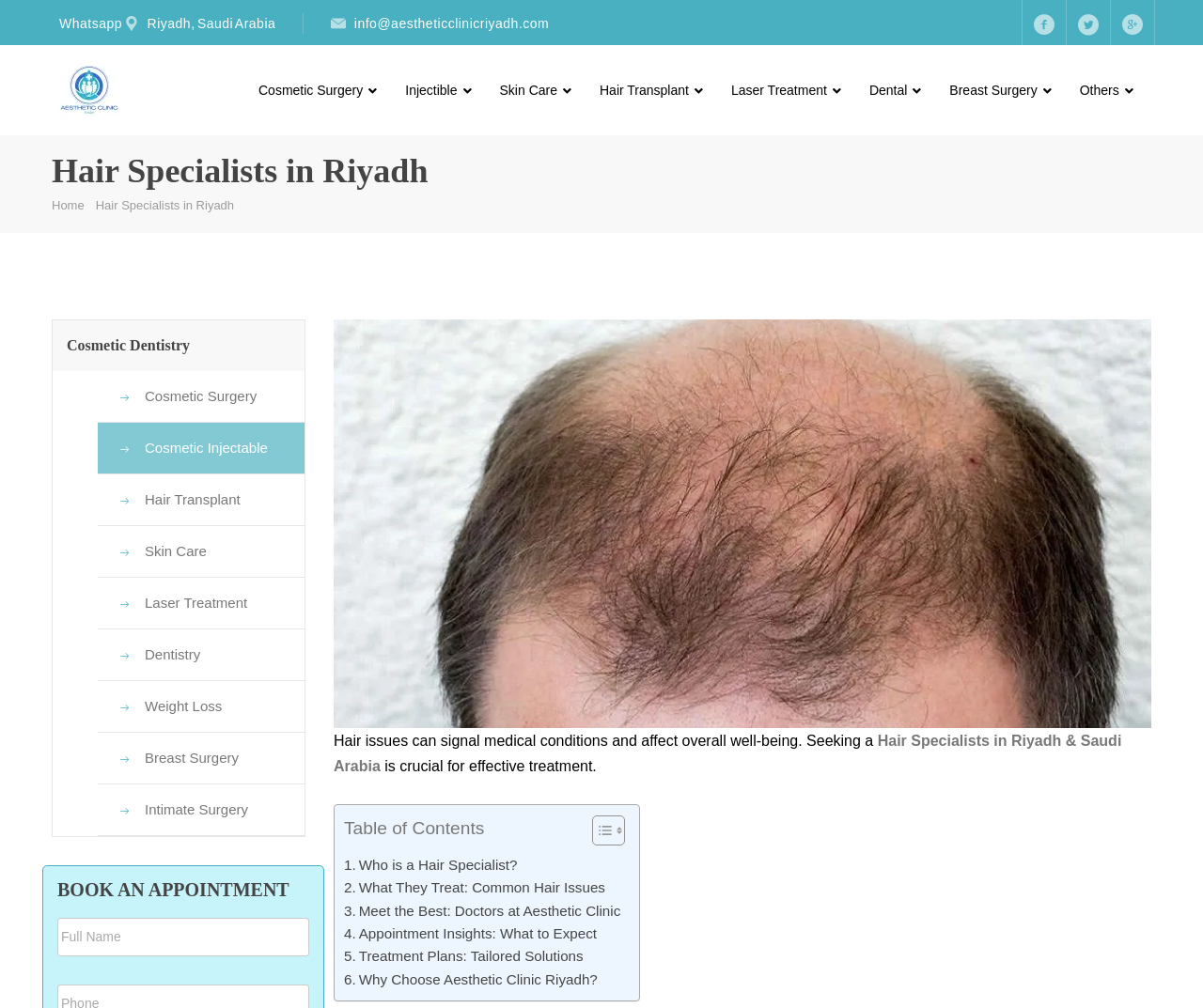Identify the bounding box for the described UI element: "Treatment Plans: Tailored Solutions".

[0.286, 0.938, 0.485, 0.96]